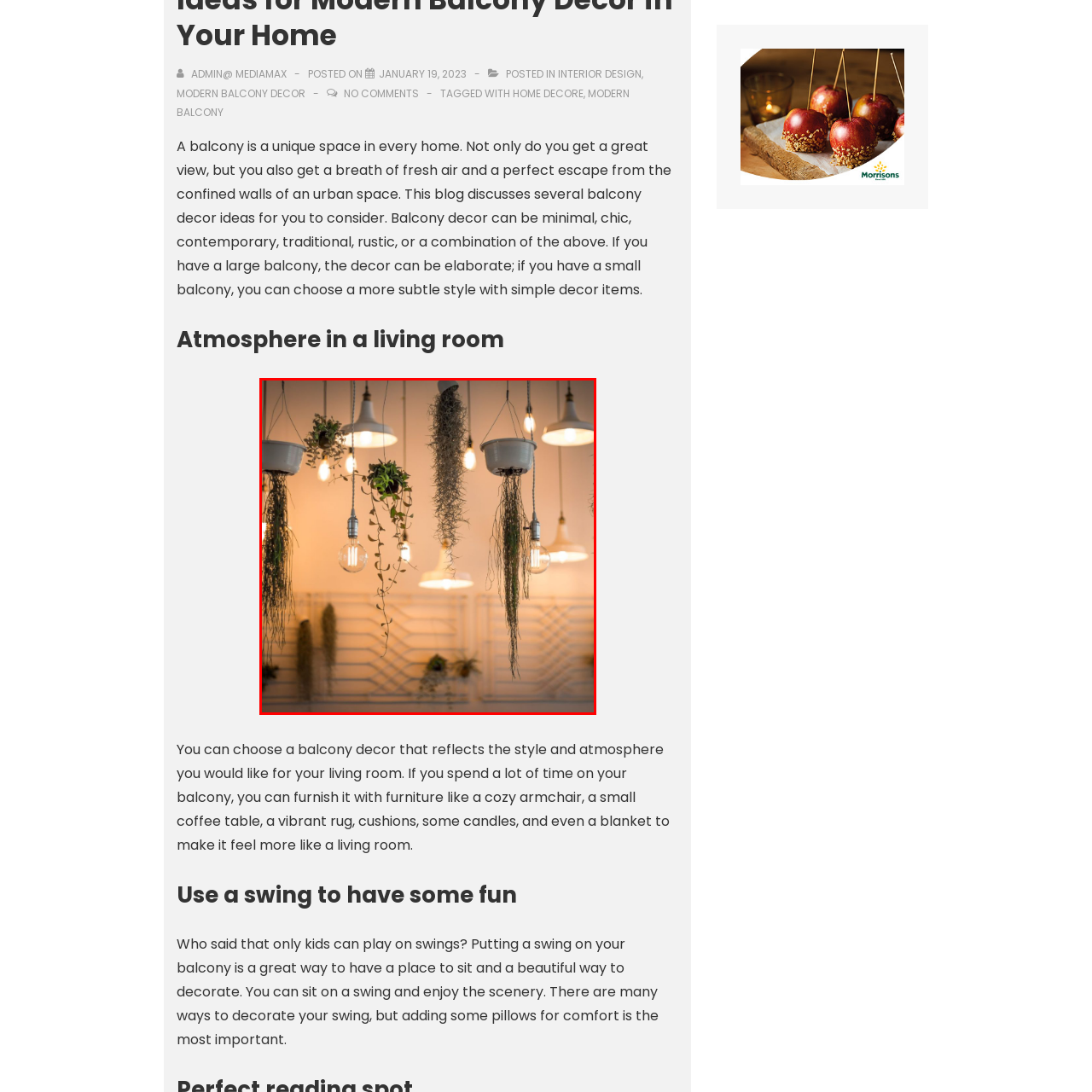What is the purpose of this decor idea?
Observe the image part marked by the red bounding box and give a detailed answer to the question.

The caption suggests that this decor idea is intended to 'transform a balcony into a cozy, nature-inspired retreat', implying that the purpose is to create a peaceful and natural outdoor space.